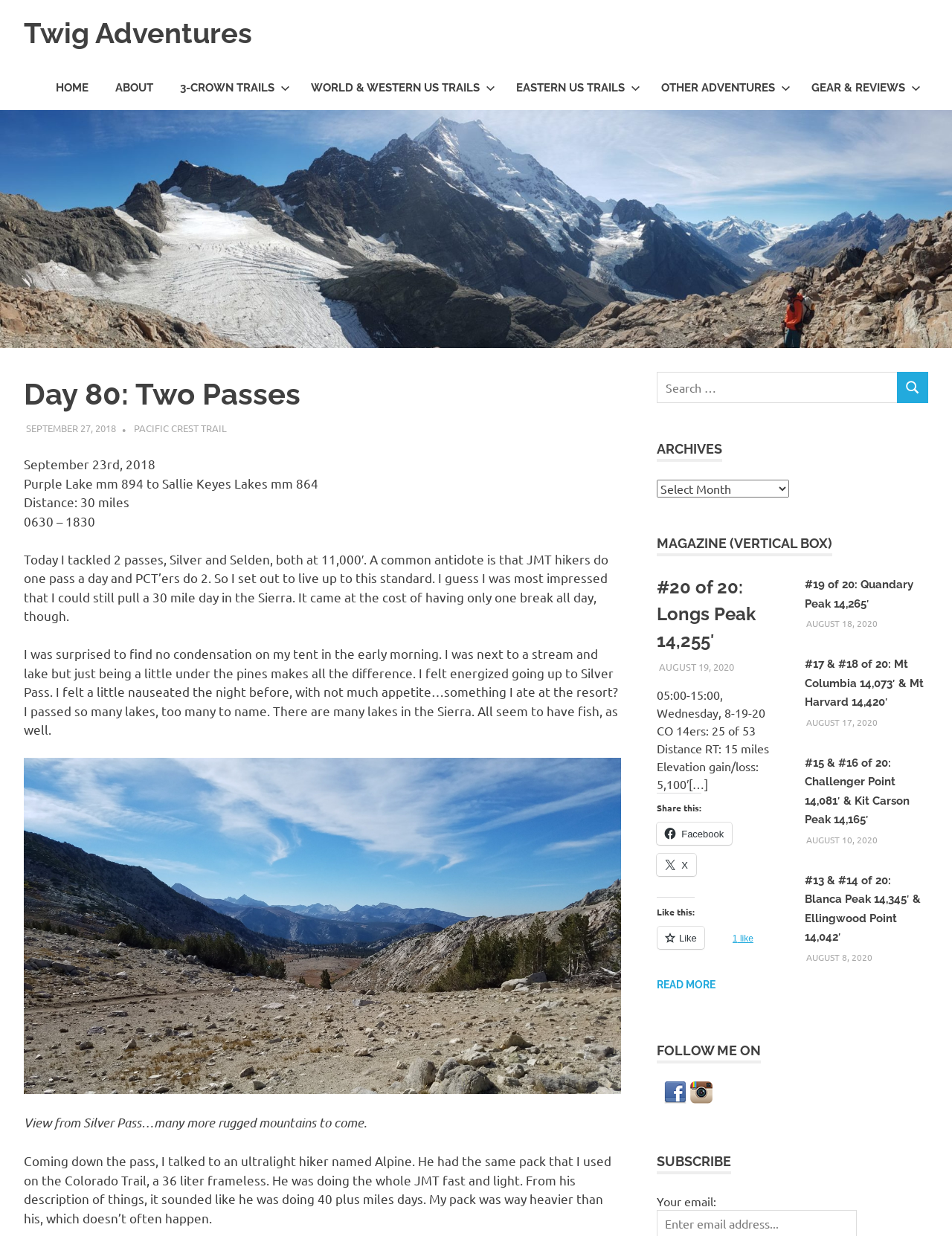What is the distance of the hike mentioned in the blog post?
Please ensure your answer is as detailed and informative as possible.

The distance of the hike can be found in the second paragraph of the webpage, where it says 'Distance: 30 miles' in a static text element.